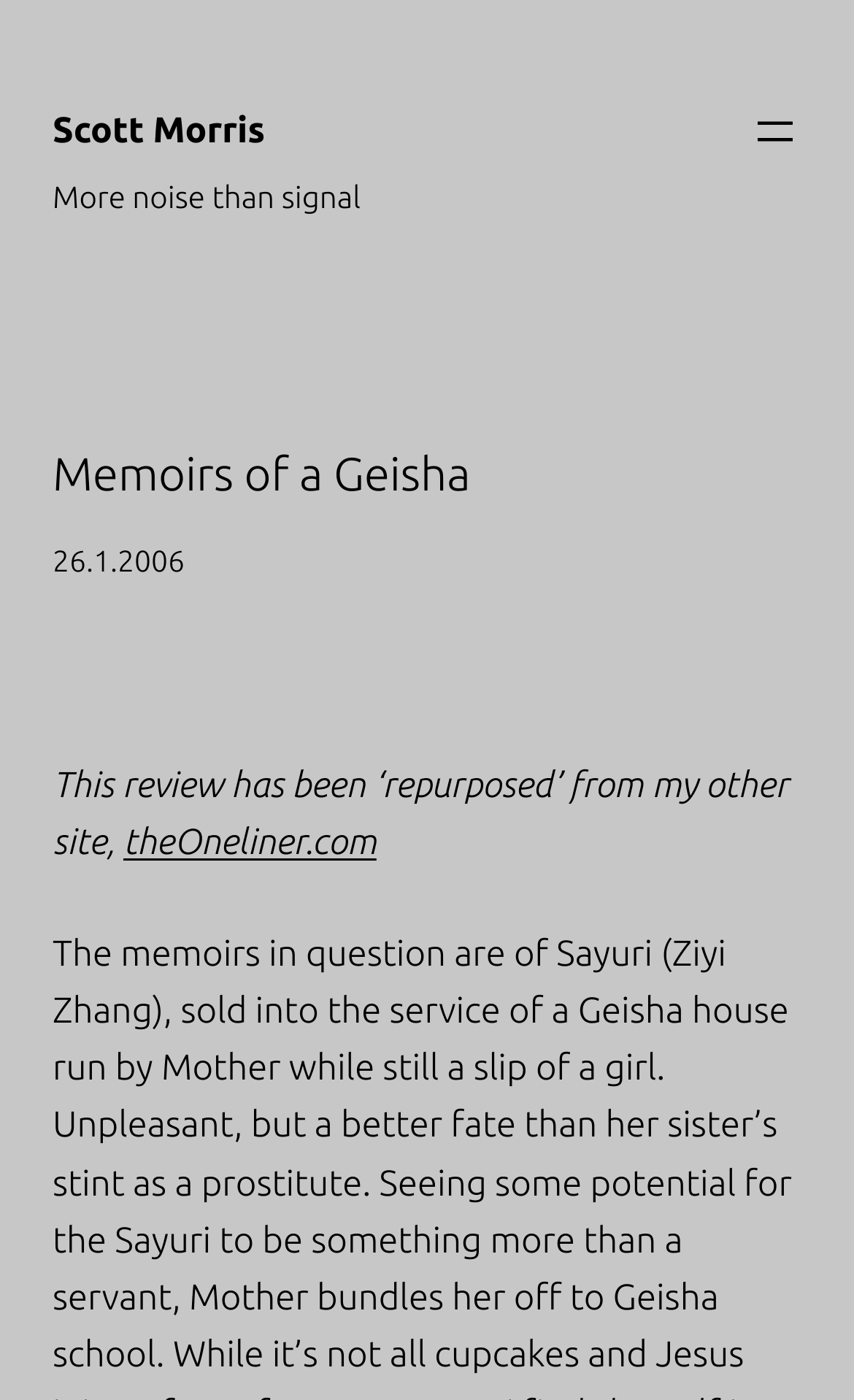Find the bounding box coordinates for the UI element whose description is: "aria-label="Open menu"". The coordinates should be four float numbers between 0 and 1, in the format [left, top, right, bottom].

[0.877, 0.075, 0.938, 0.113]